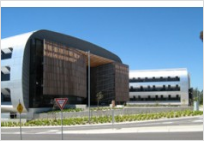What materials are used in the building's design?
Please respond to the question with a detailed and well-explained answer.

The caption describes the modern building as featuring a sleek, contemporary design characterized by a mix of materials, including reflective glass and wooden elements, which add texture and warmth to the structure.